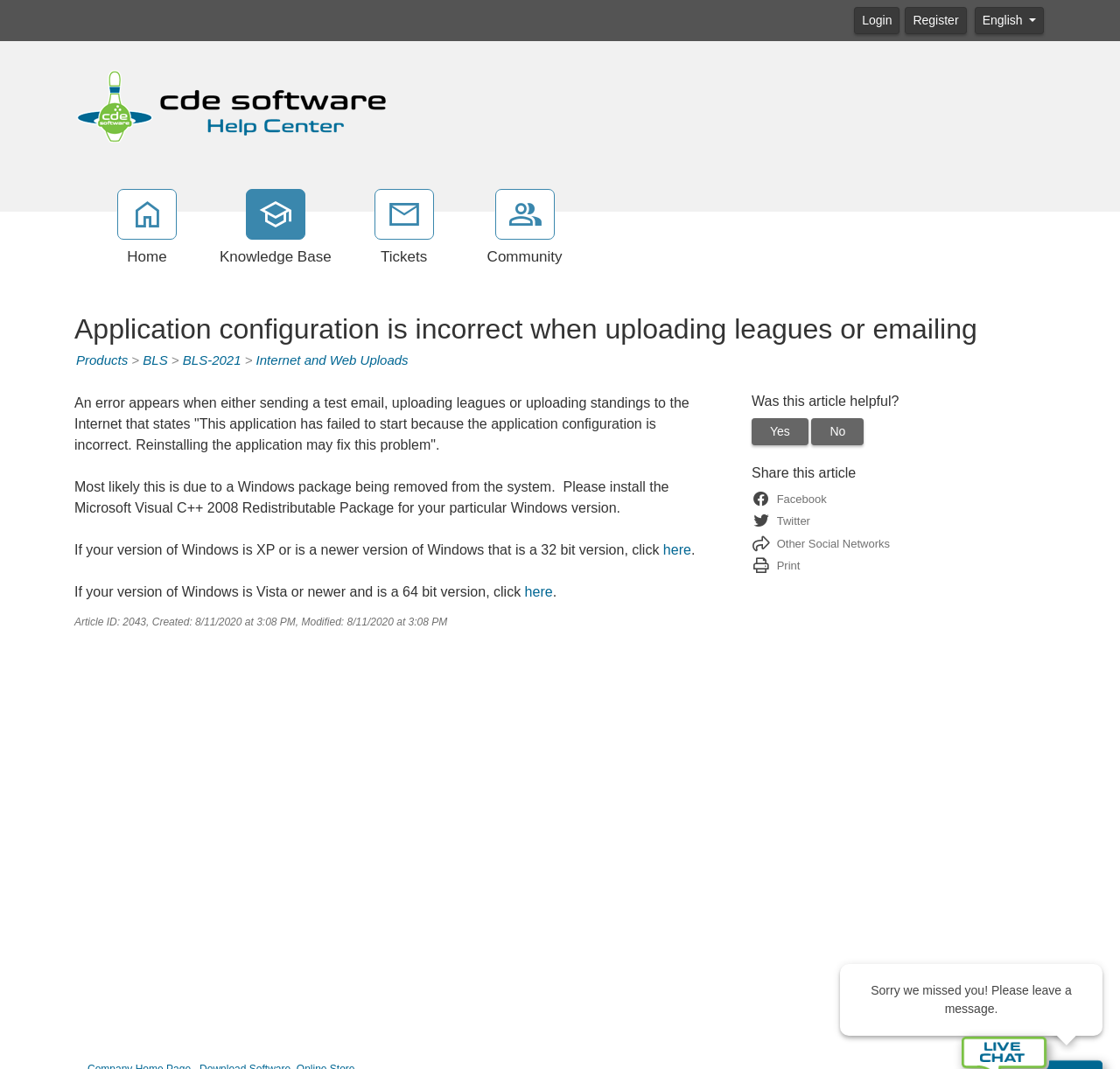Please provide a comprehensive answer to the question below using the information from the image: What is the purpose of this webpage?

Based on the content of the webpage, it appears to be a troubleshooting guide for an application configuration issue. The webpage provides a description of the error, possible causes, and solutions to fix the problem.